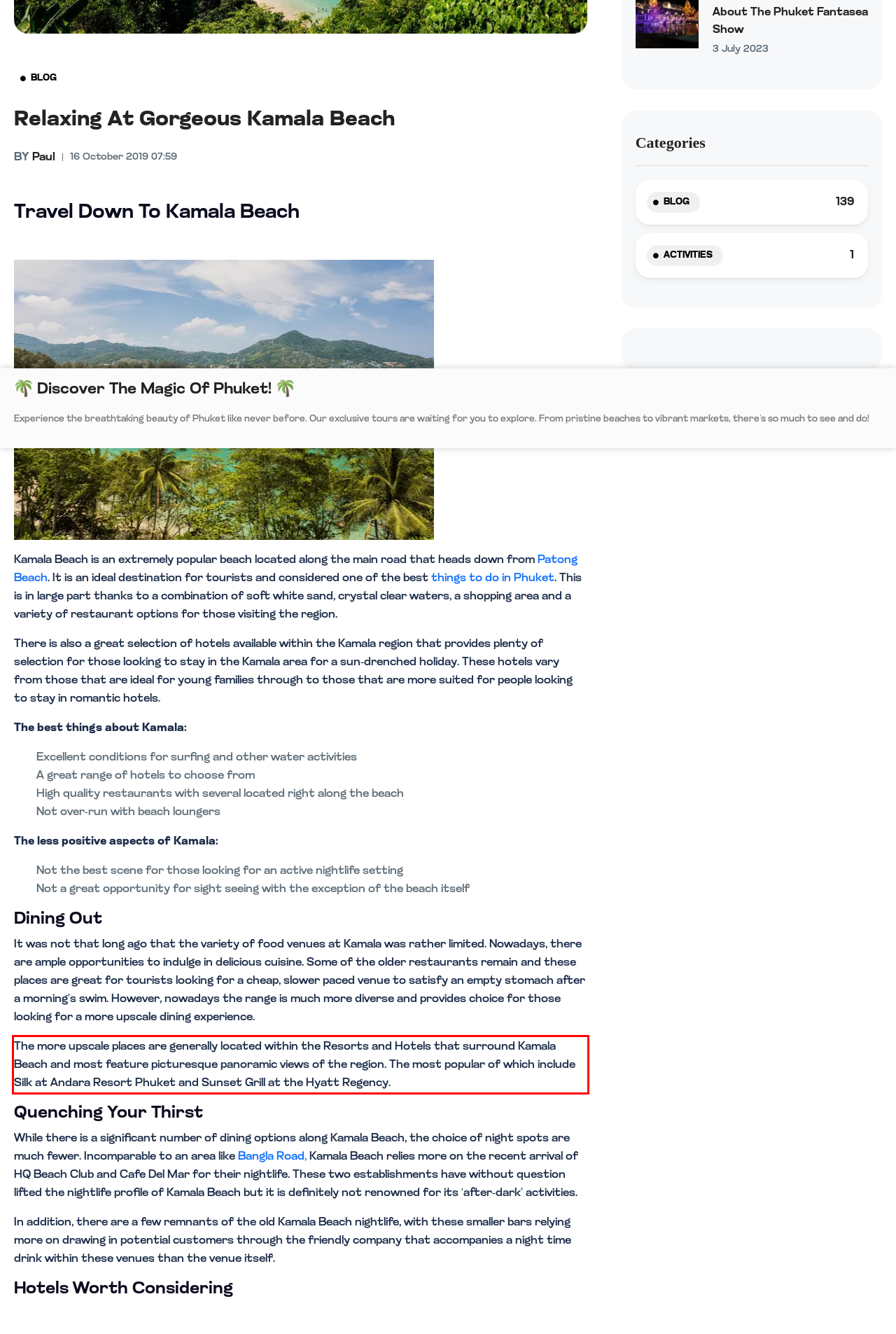Please analyze the screenshot of a webpage and extract the text content within the red bounding box using OCR.

The more upscale places are generally located within the Resorts and Hotels that surround Kamala Beach and most feature picturesque panoramic views of the region. The most popular of which include Silk at Andara Resort Phuket and Sunset Grill at the Hyatt Regency.